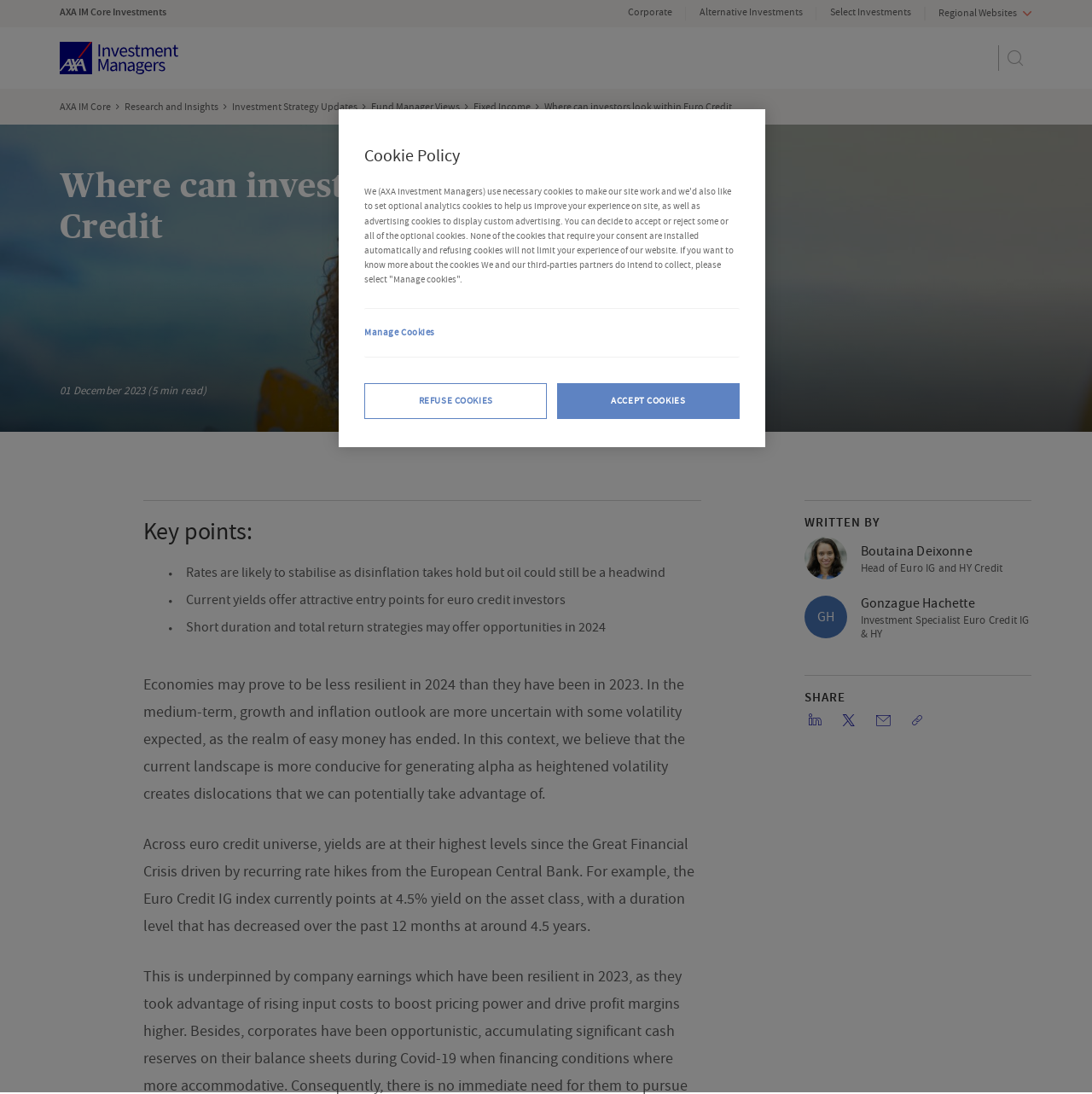Please examine the image and provide a detailed answer to the question: What is the duration level of the Euro Credit IG index?

The duration level of the Euro Credit IG index can be found in the article content, where it says '...with a duration level that has decreased over the past 12 months at around 4.5 years'.